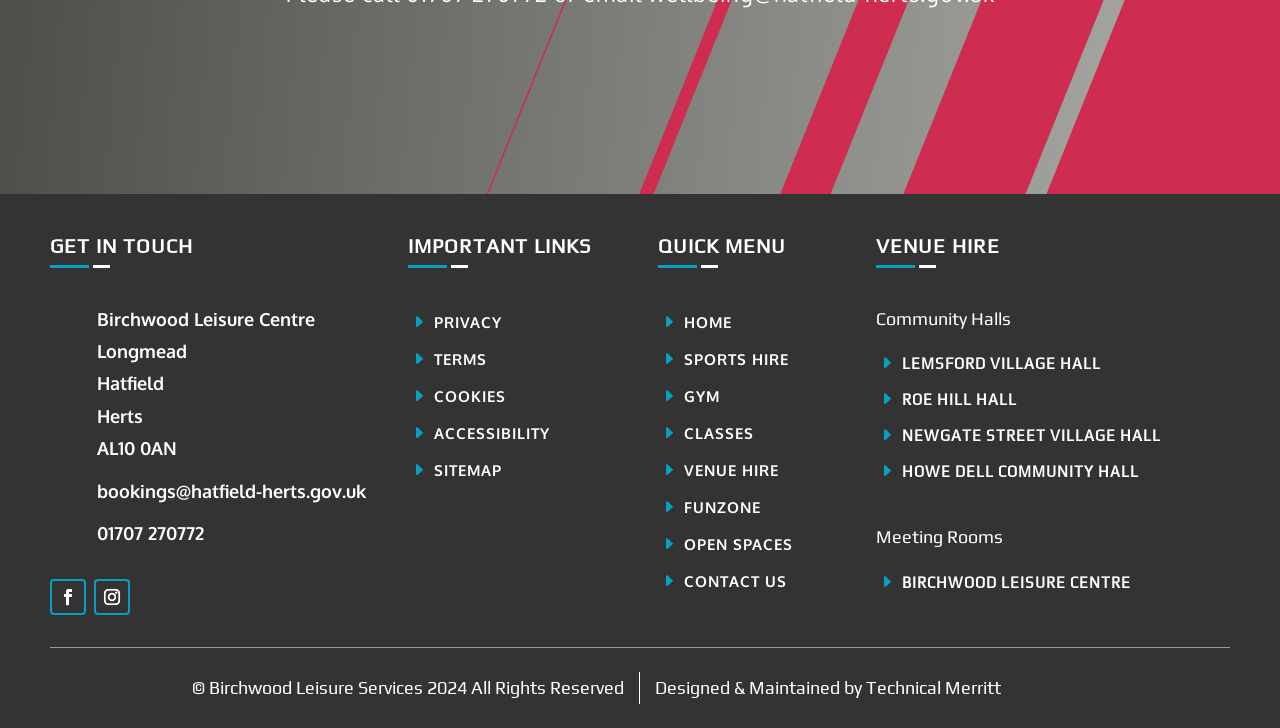Locate the bounding box coordinates of the element that needs to be clicked to carry out the instruction: "Book via email". The coordinates should be given as four float numbers ranging from 0 to 1, i.e., [left, top, right, bottom].

[0.509, 0.081, 0.686, 0.137]